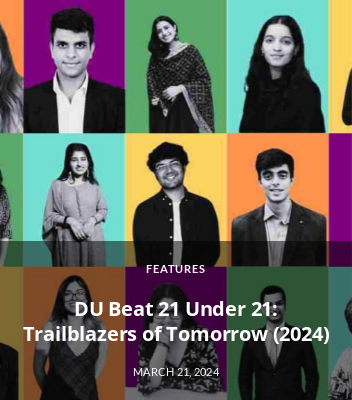What does the colorful background symbolize?
Refer to the image and give a detailed answer to the question.

According to the caption, each individual is presented against a colorful background, which symbolizes the diversity and dynamism of youth in shaping the future.